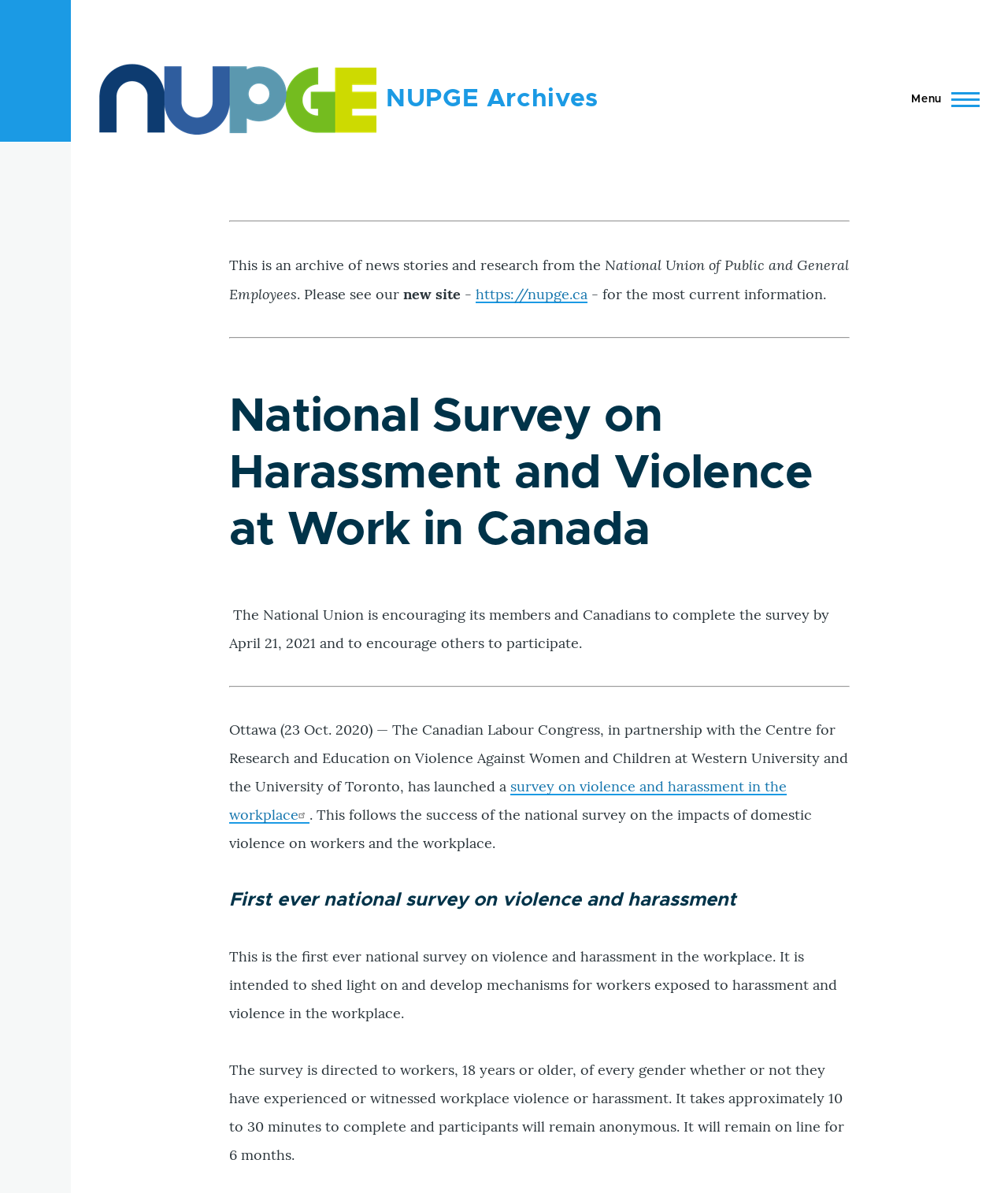Please answer the following question as detailed as possible based on the image: 
What is the purpose of the national survey?

The purpose of the national survey is to shed light on and develop mechanisms for workers exposed to harassment and violence in the workplace, as stated in the webpage content.